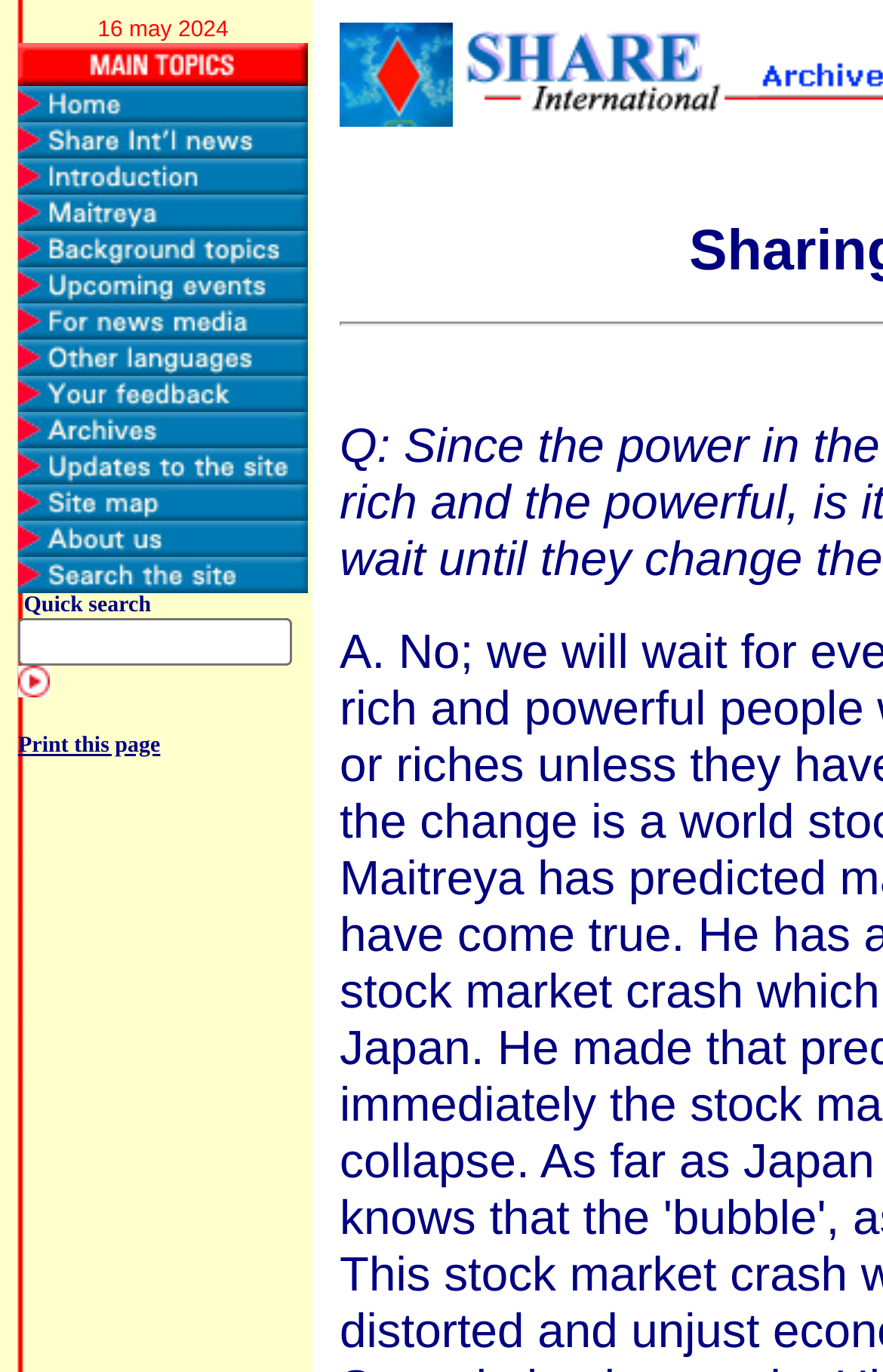Provide the bounding box for the UI element matching this description: "Print this page".

[0.021, 0.526, 0.181, 0.554]